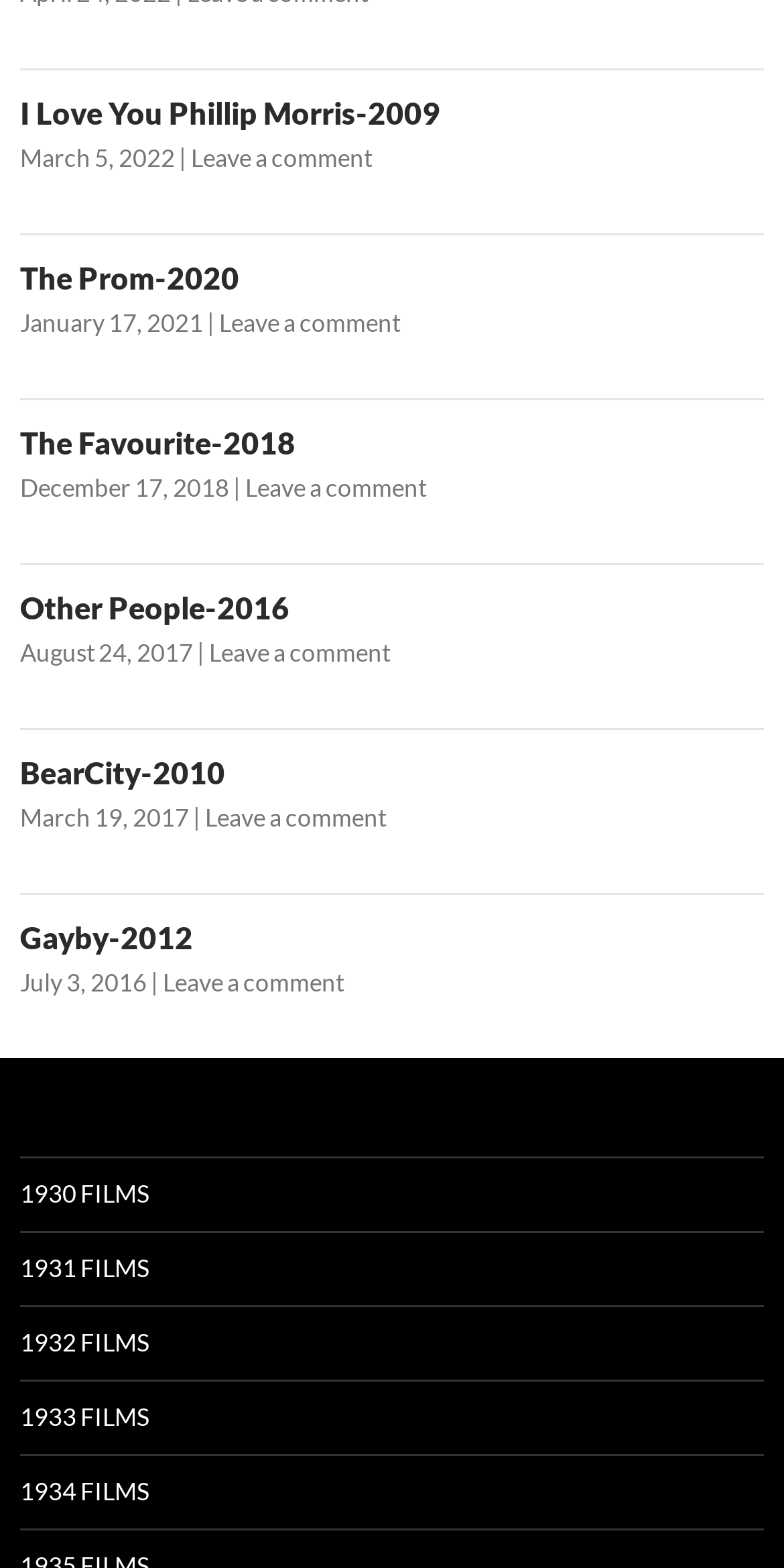Using the provided description 1932 Films, find the bounding box coordinates for the UI element. Provide the coordinates in (top-left x, top-left y, bottom-right x, bottom-right y) format, ensuring all values are between 0 and 1.

[0.026, 0.834, 0.974, 0.88]